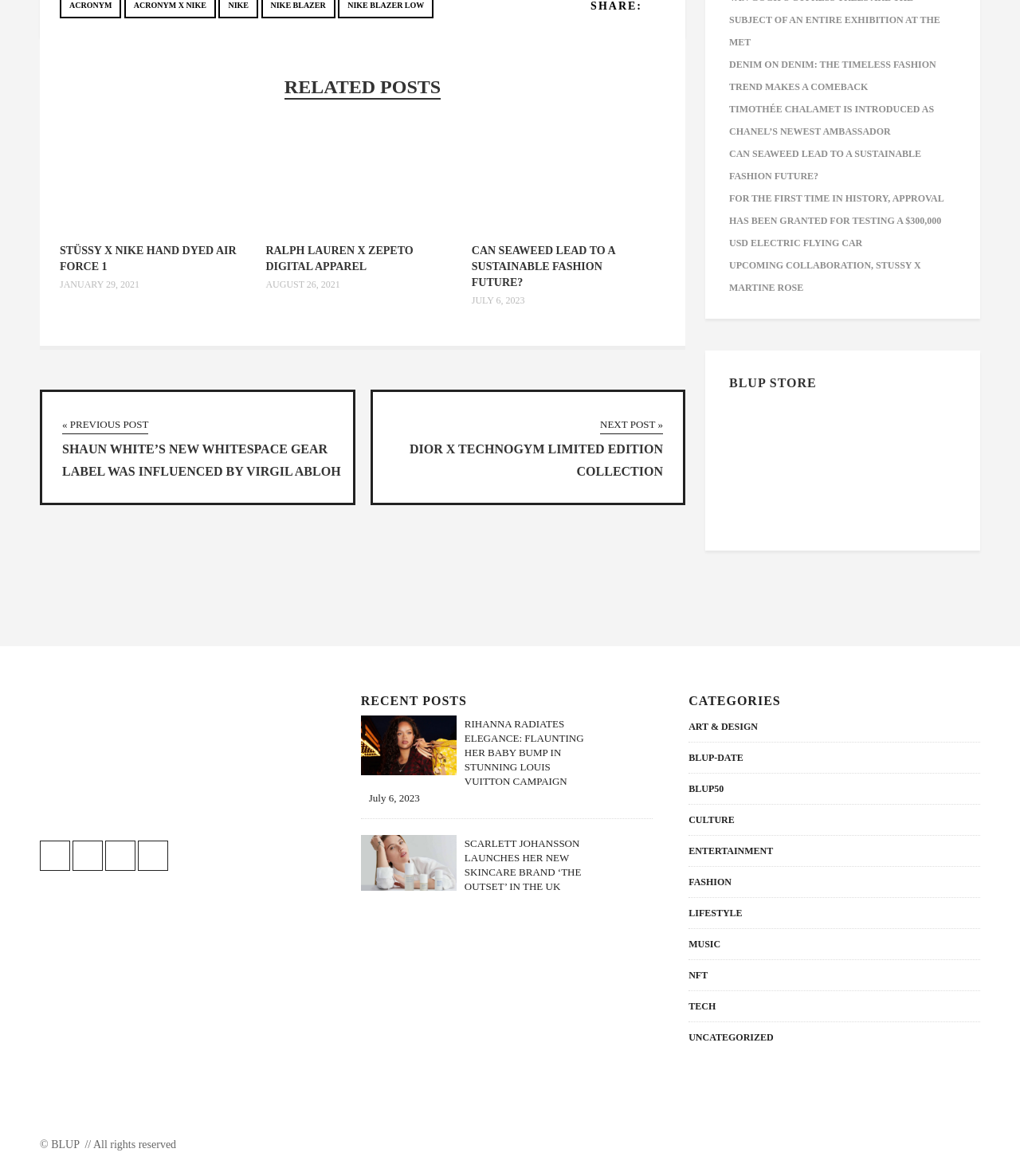What is the category of the post 'RIHANNA RADIATES ELEGANCE: FLAUNTING HER BABY BUMP IN STUNNING LOUIS VUITTON CAMPAIGN'?
Based on the screenshot, provide your answer in one word or phrase.

ENTERTAINMENT